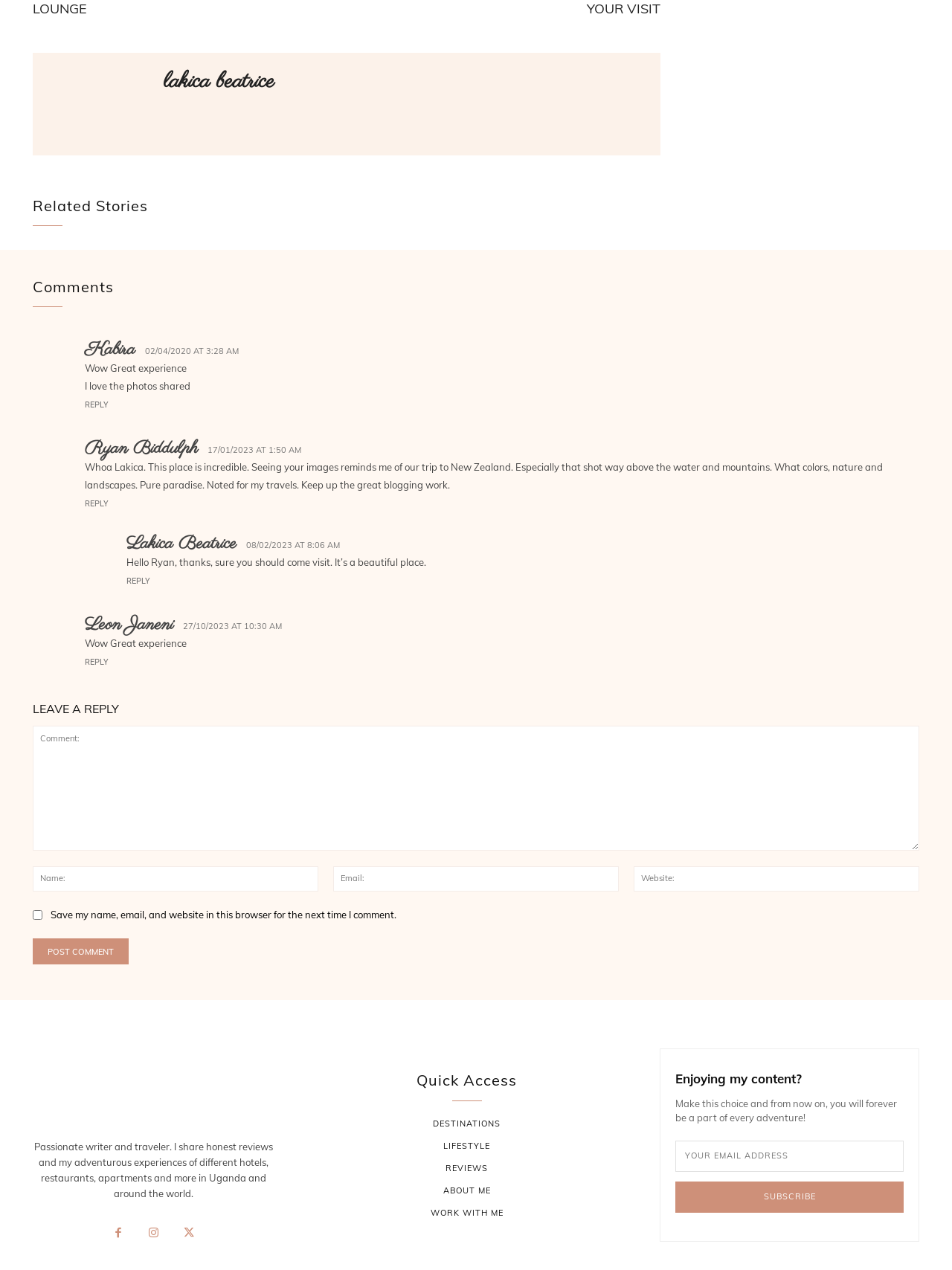Give a one-word or one-phrase response to the question: 
What is the purpose of the 'Quick Access' section?

To provide quick links to different categories